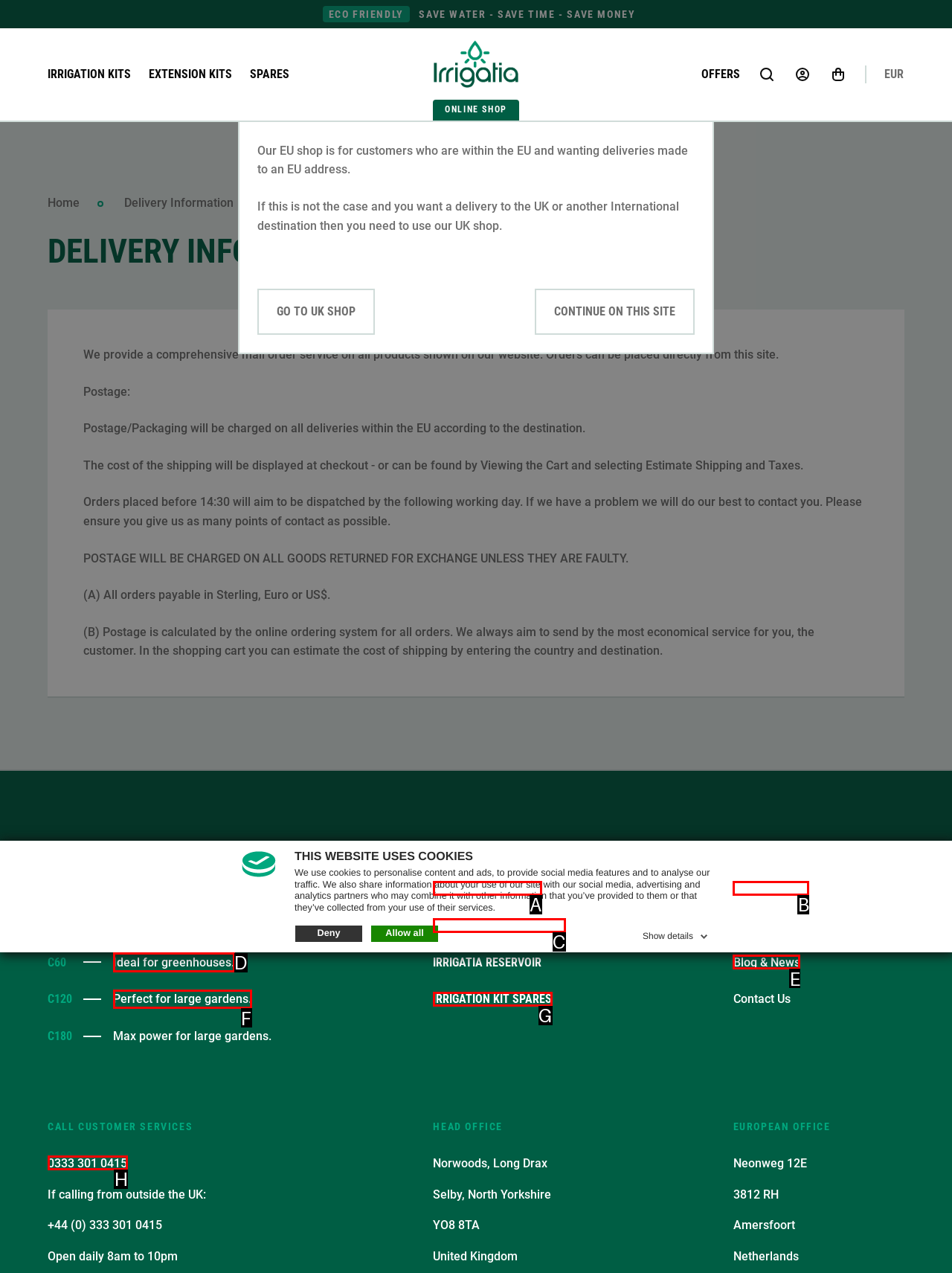Select the letter associated with the UI element you need to click to perform the following action: Contact customer services
Reply with the correct letter from the options provided.

H